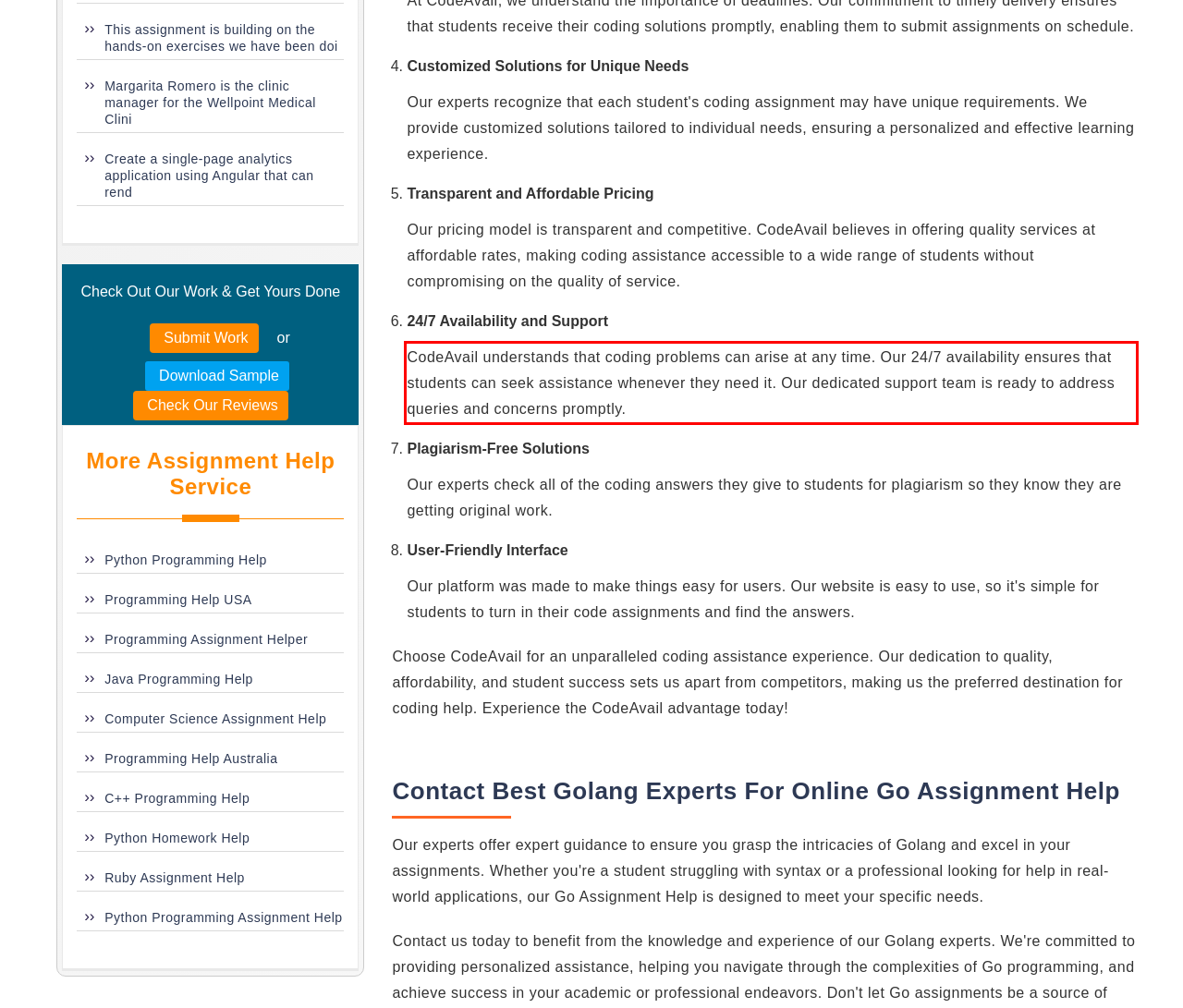From the screenshot of the webpage, locate the red bounding box and extract the text contained within that area.

CodeAvail understands that coding problems can arise at any time. Our 24/7 availability ensures that students can seek assistance whenever they need it. Our dedicated support team is ready to address queries and concerns promptly.